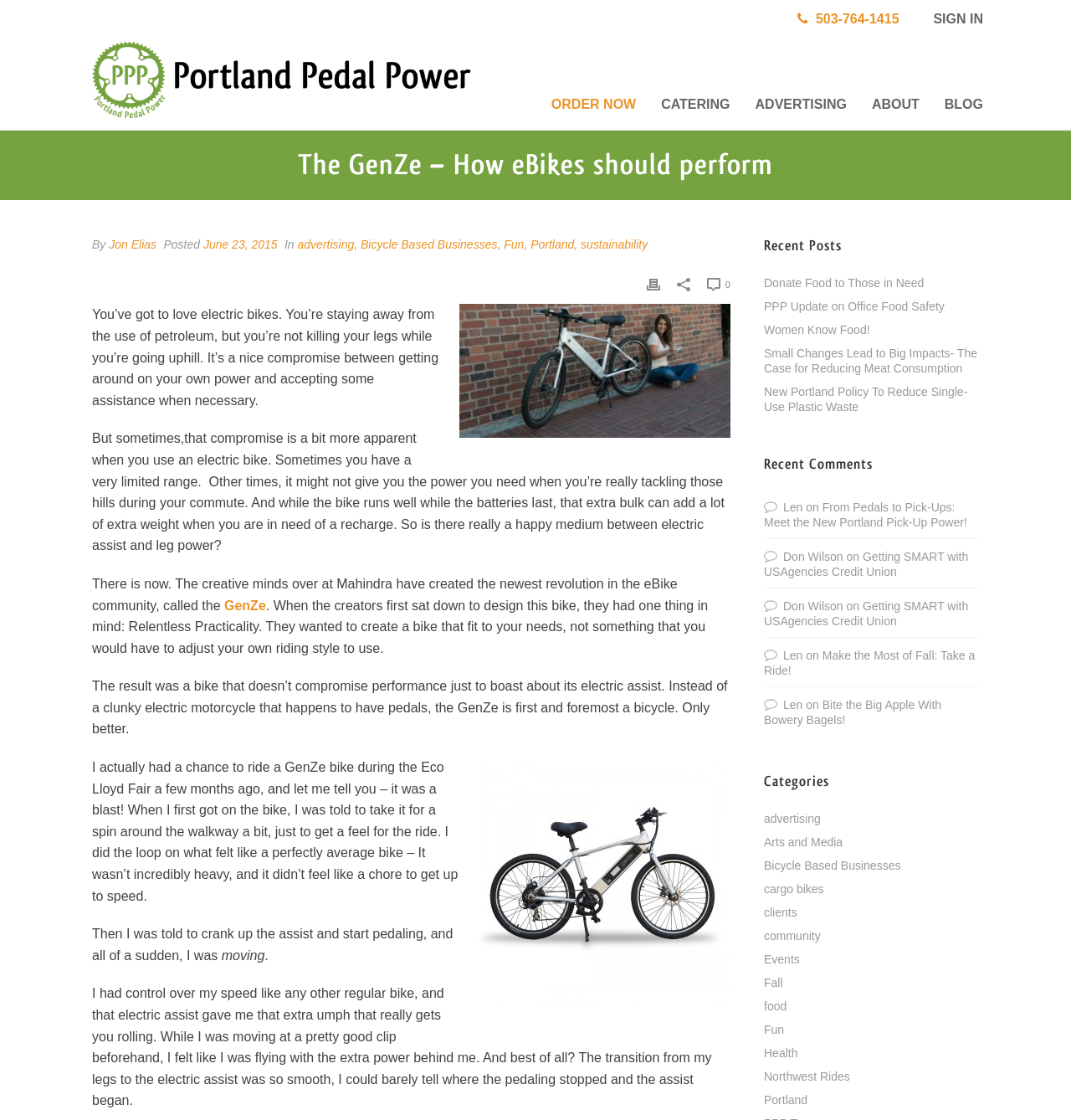Extract the main headline from the webpage and generate its text.

The GenZe – How eBikes should perform